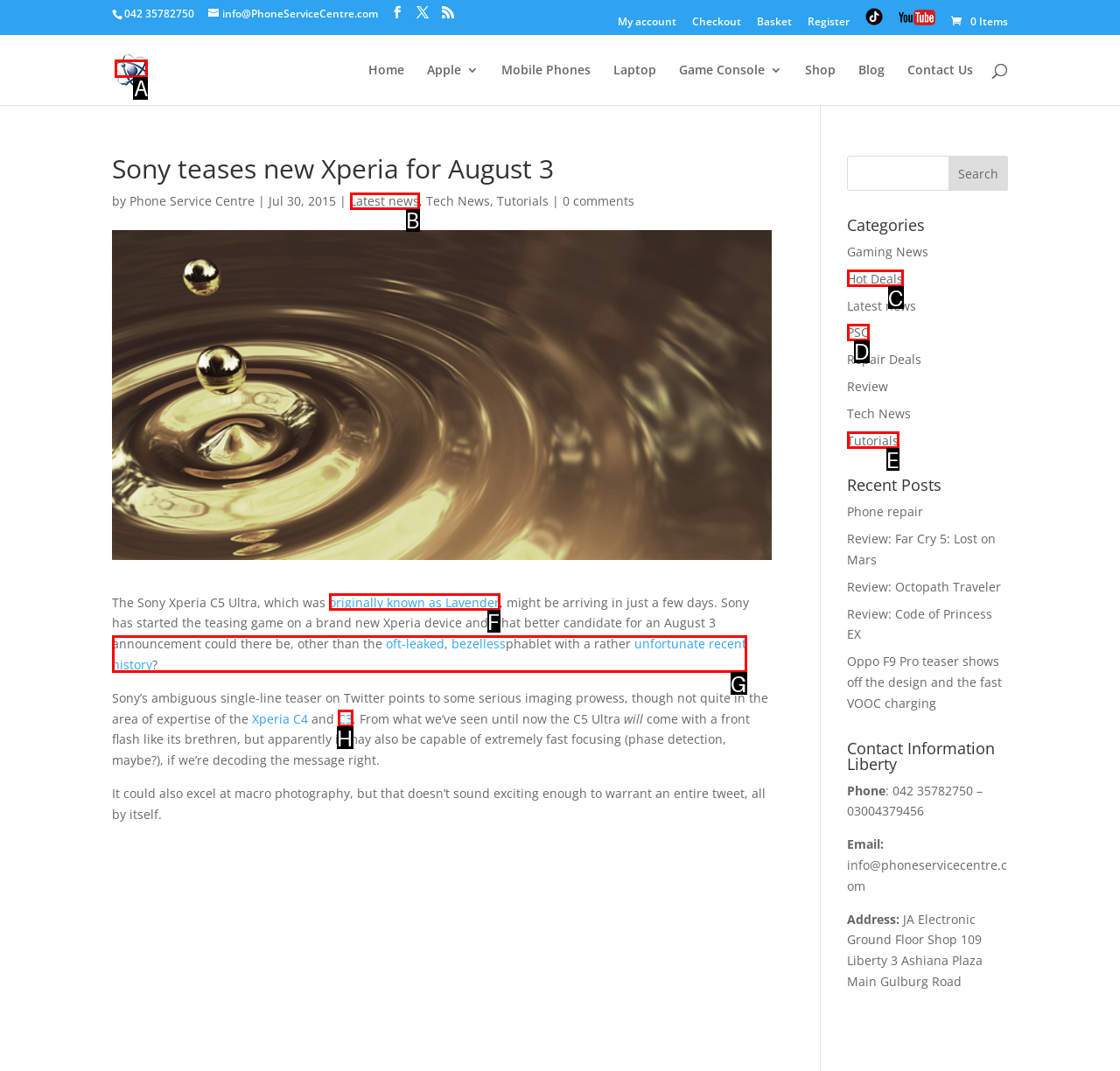Identify the correct HTML element to click to accomplish this task: Contact Phone Service Centre
Respond with the letter corresponding to the correct choice.

A